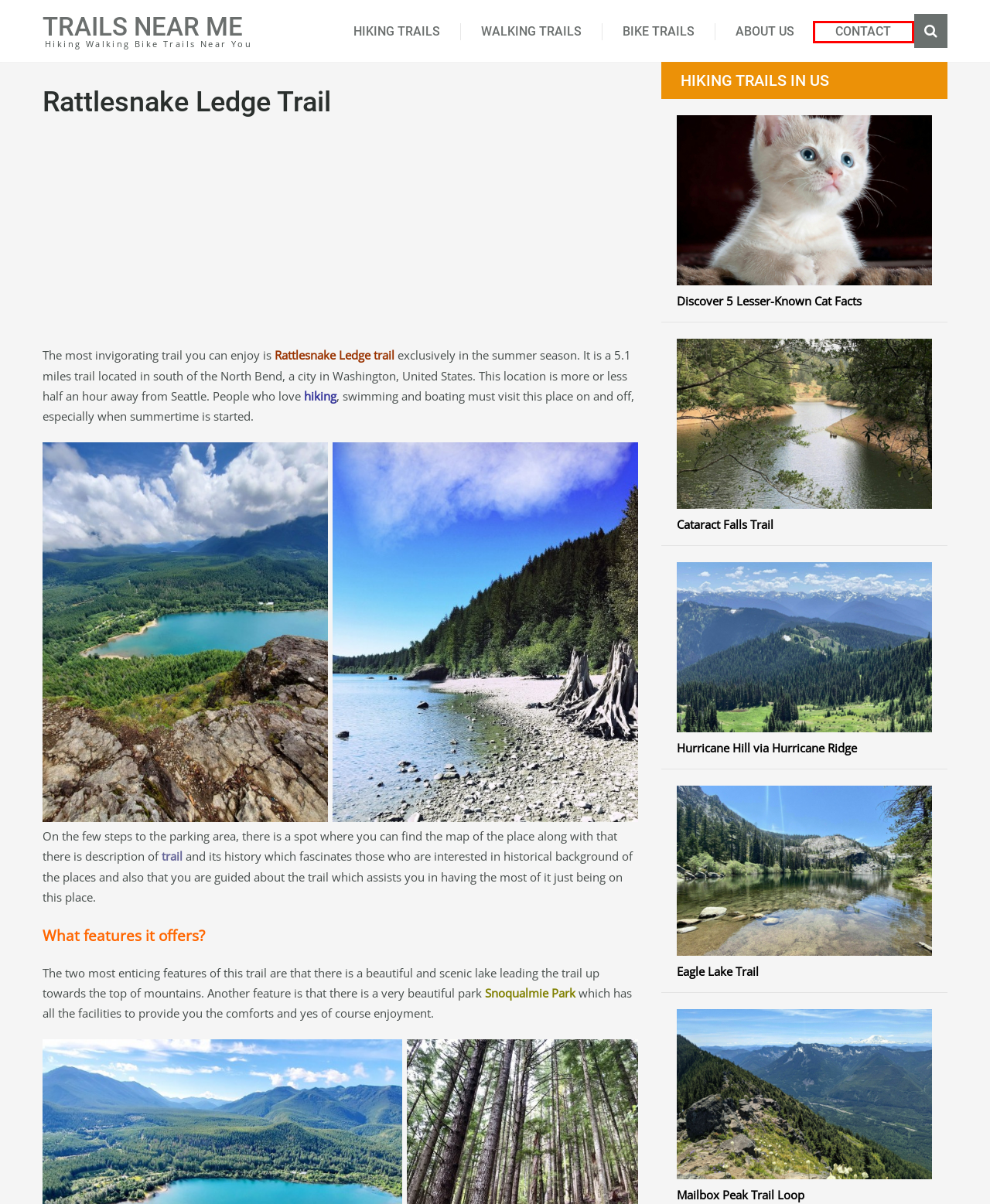Given a webpage screenshot featuring a red rectangle around a UI element, please determine the best description for the new webpage that appears after the element within the bounding box is clicked. The options are:
A. Hiking Trails Near Me - The Excellent Way to Find Hiking Trails
B. Walking Trails Near Me - The Great Way to Find Walking Trails
C. Cataract Falls Trail - Trails Near Me
D. Contact - Trails Near Me
E. Hurricane Hill via Hurricane Ridge - Trails Near Me
F. Eagle Lake Trail - Trails Near Me
G. Trails Near Me - Discover the Most Beautiful Hiking Trails
H. Mailbox Peak Trail Loop - Trails Near Me

D